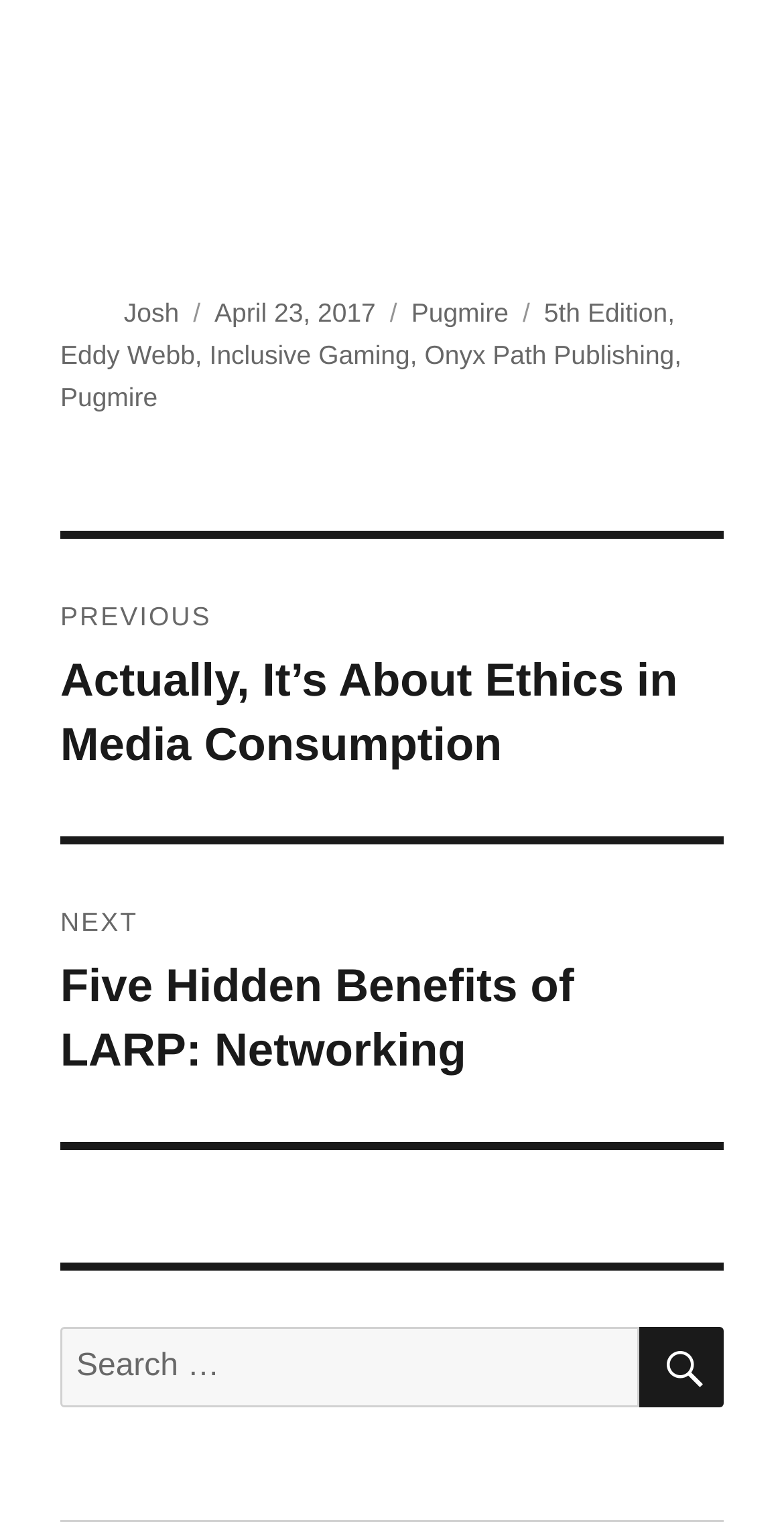Please respond in a single word or phrase: 
What is the category of the post?

Pugmire